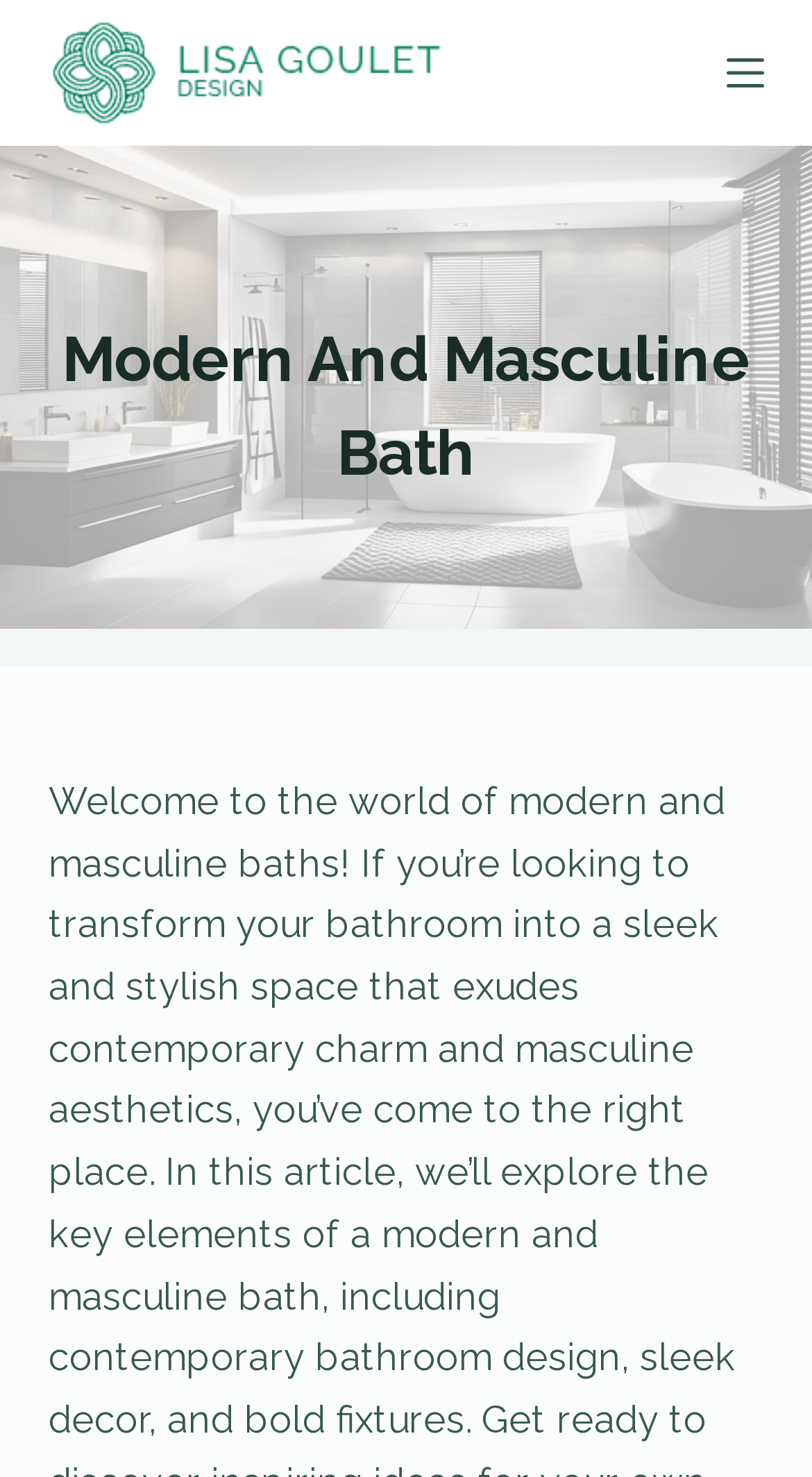Generate an in-depth caption that captures all aspects of the webpage.

The webpage is about Modern Masculine Bath design, featuring sleek and minimalist styles. At the top left corner, there is a "Skip to content" link. Next to it, on the top center, is a link to "Lisa Goulet Design" accompanied by an image with the same name. On the top right corner, there is a "Menu" button. 

Below the top section, there is a large figure that spans the entire width of the page, containing an image of a Modern Masculine Bath. Above this image, there is a header section that includes a heading with the title "Modern And Masculine Bath", positioned at the top center of the page.